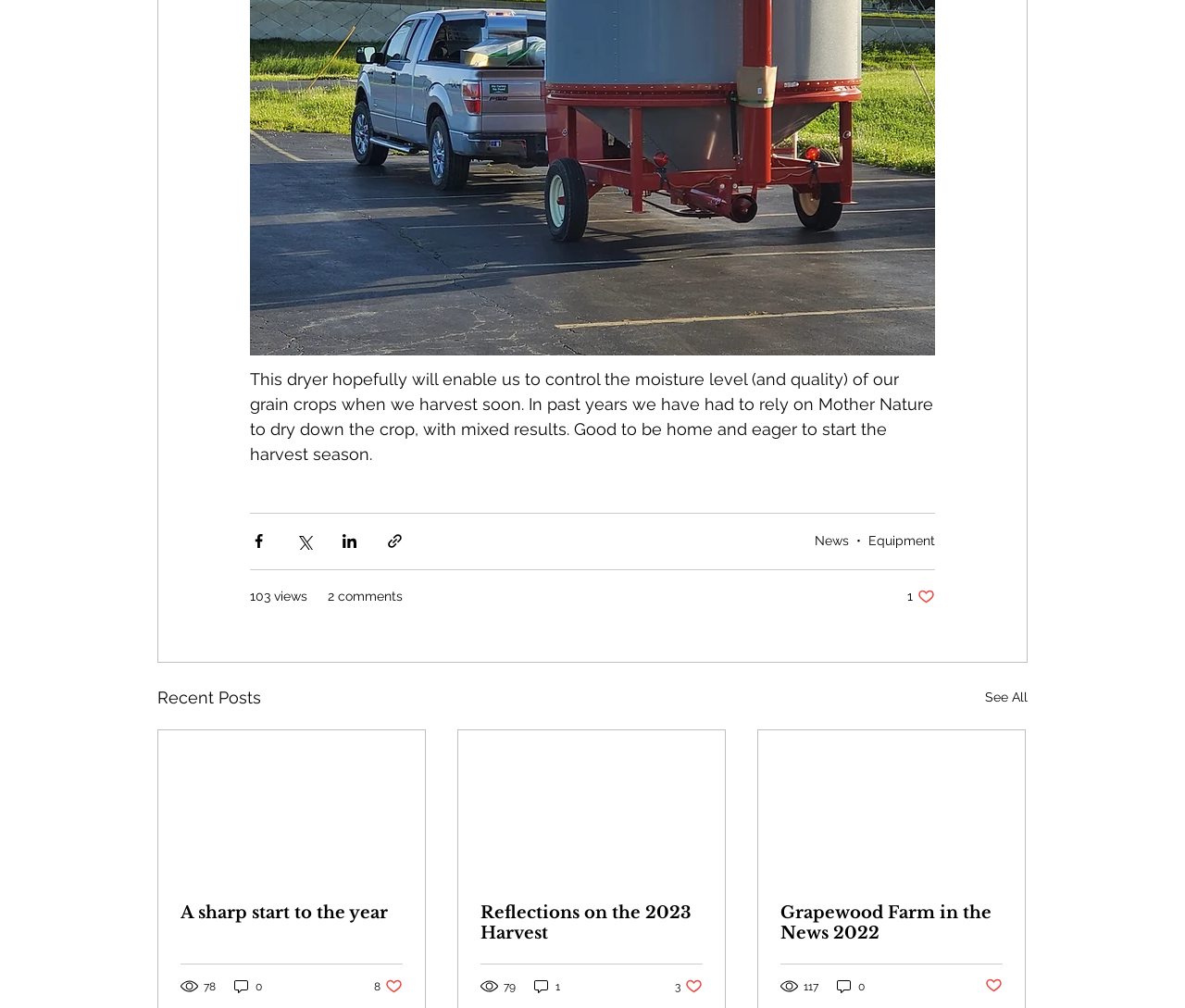Please answer the following question using a single word or phrase: 
What is the category of the link 'Equipment'?

News